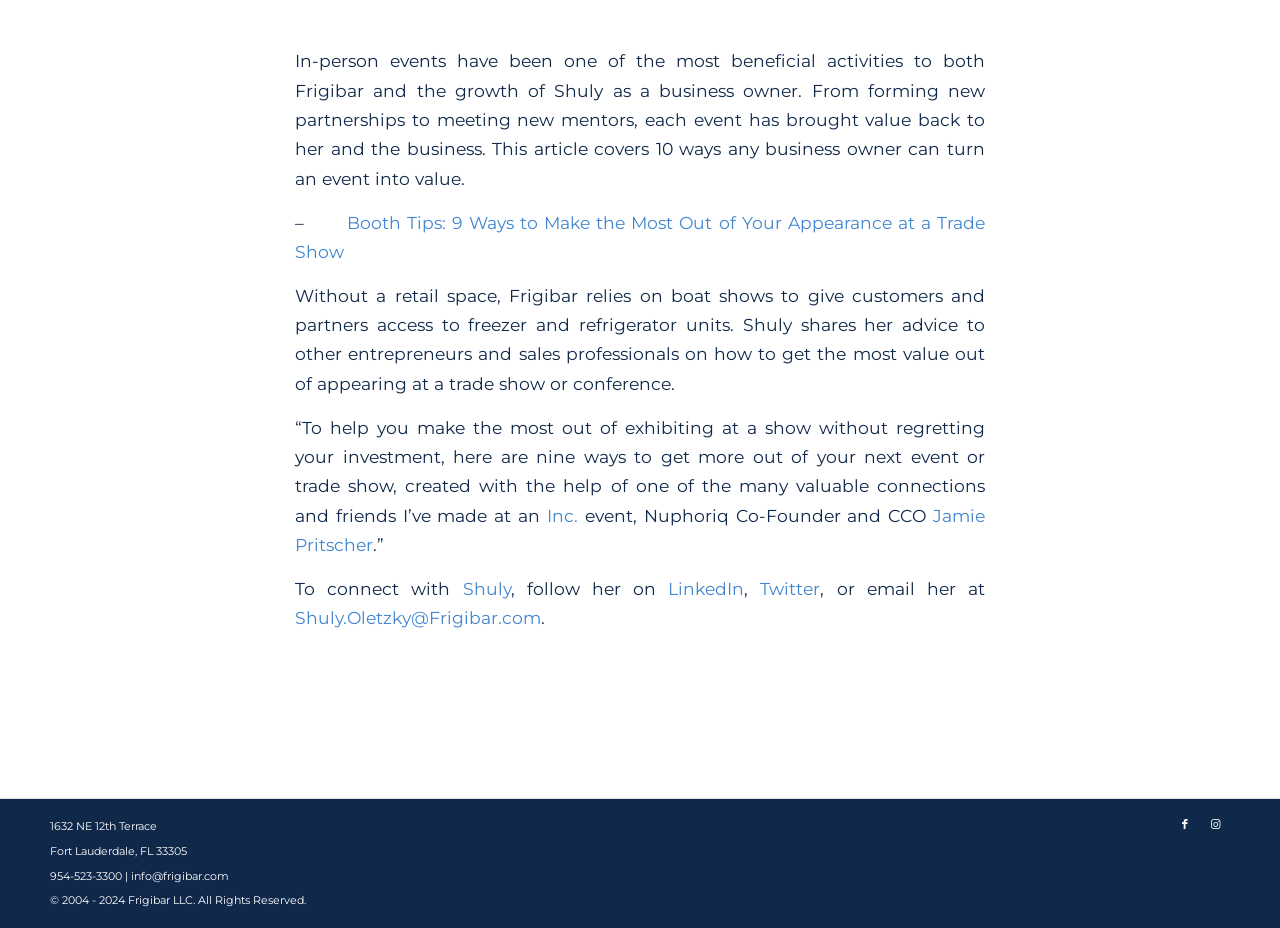Kindly determine the bounding box coordinates of the area that needs to be clicked to fulfill this instruction: "Email Shuly".

[0.23, 0.654, 0.423, 0.677]